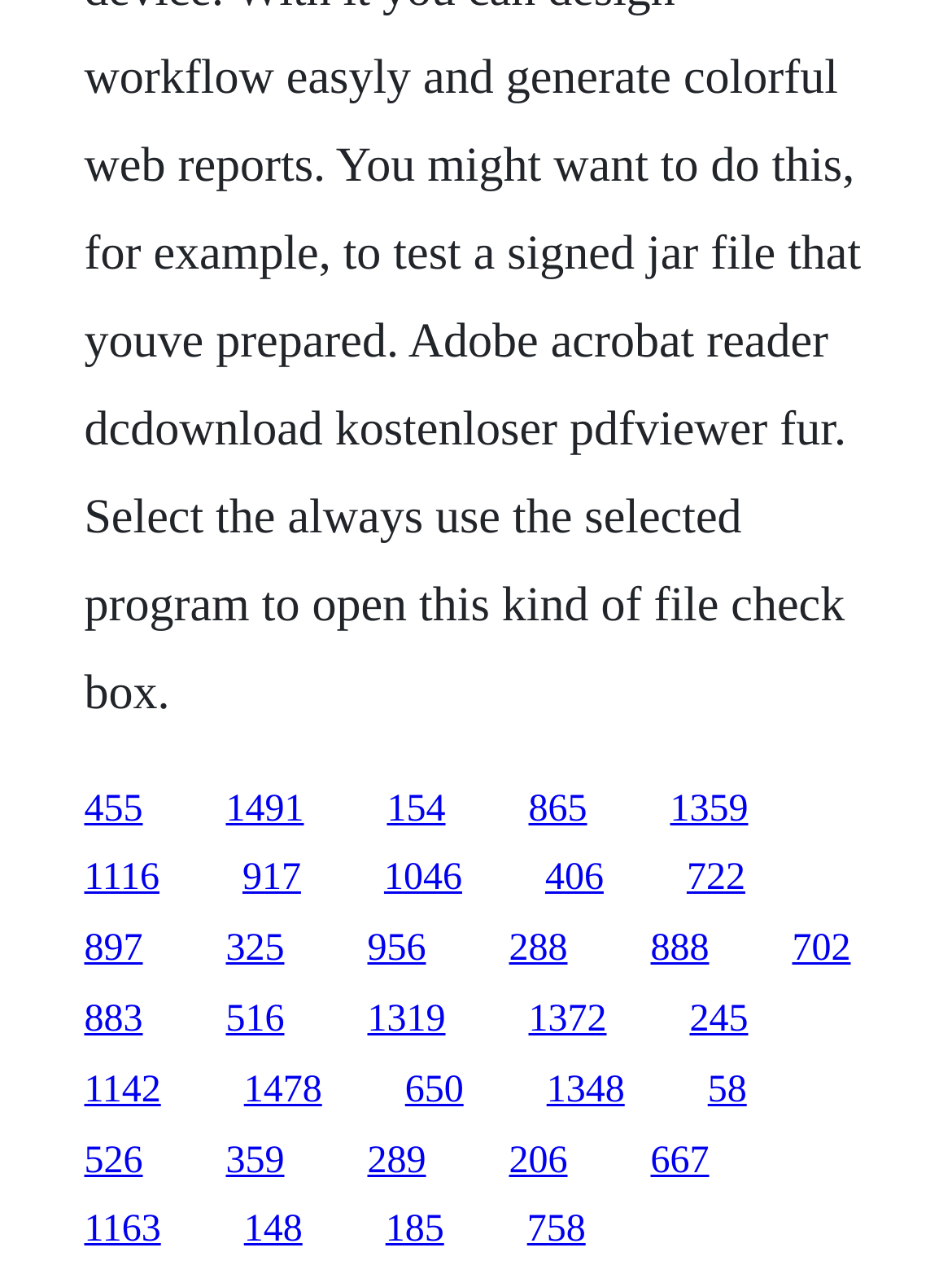Determine the bounding box coordinates of the element's region needed to click to follow the instruction: "follow the twelfth link". Provide these coordinates as four float numbers between 0 and 1, formatted as [left, top, right, bottom].

[0.832, 0.721, 0.894, 0.754]